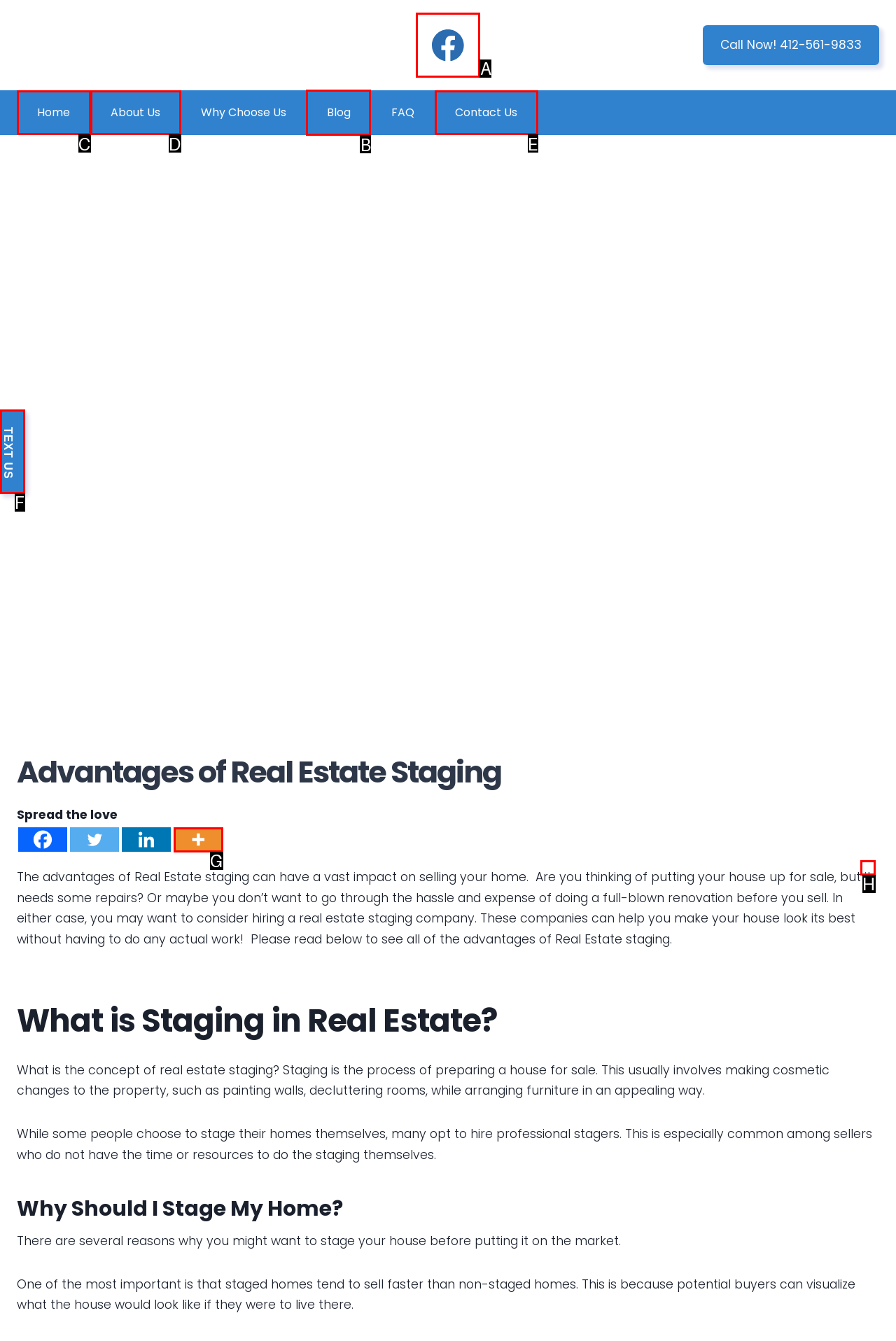Given the task: Read the blog, tell me which HTML element to click on.
Answer with the letter of the correct option from the given choices.

B